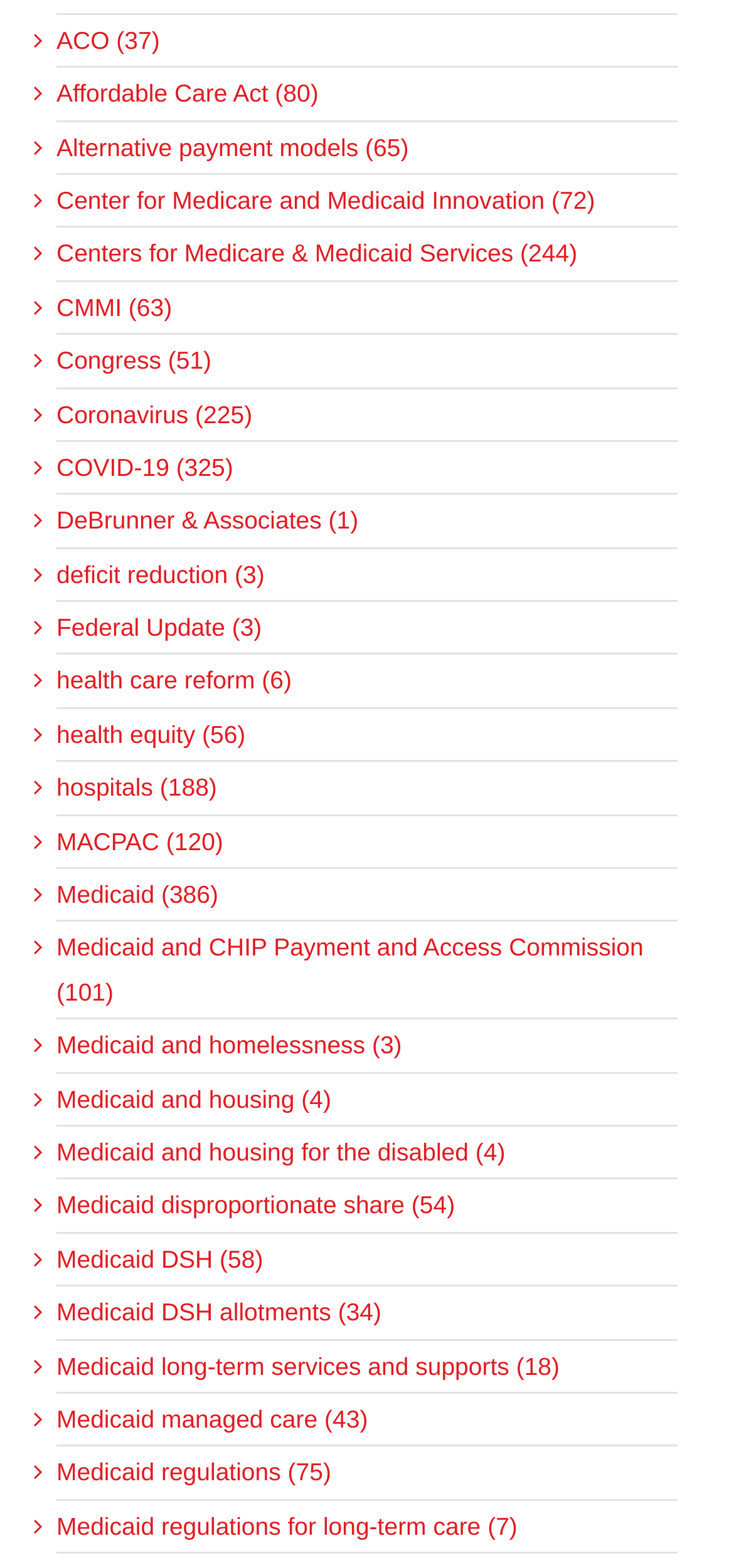How many links have 'Medicaid' in their topic?
Kindly offer a detailed explanation using the data available in the image.

I searched for links with OCR text containing 'Medicaid', and I found 7 links with this keyword, so there are 7 links with 'Medicaid' in their topic.